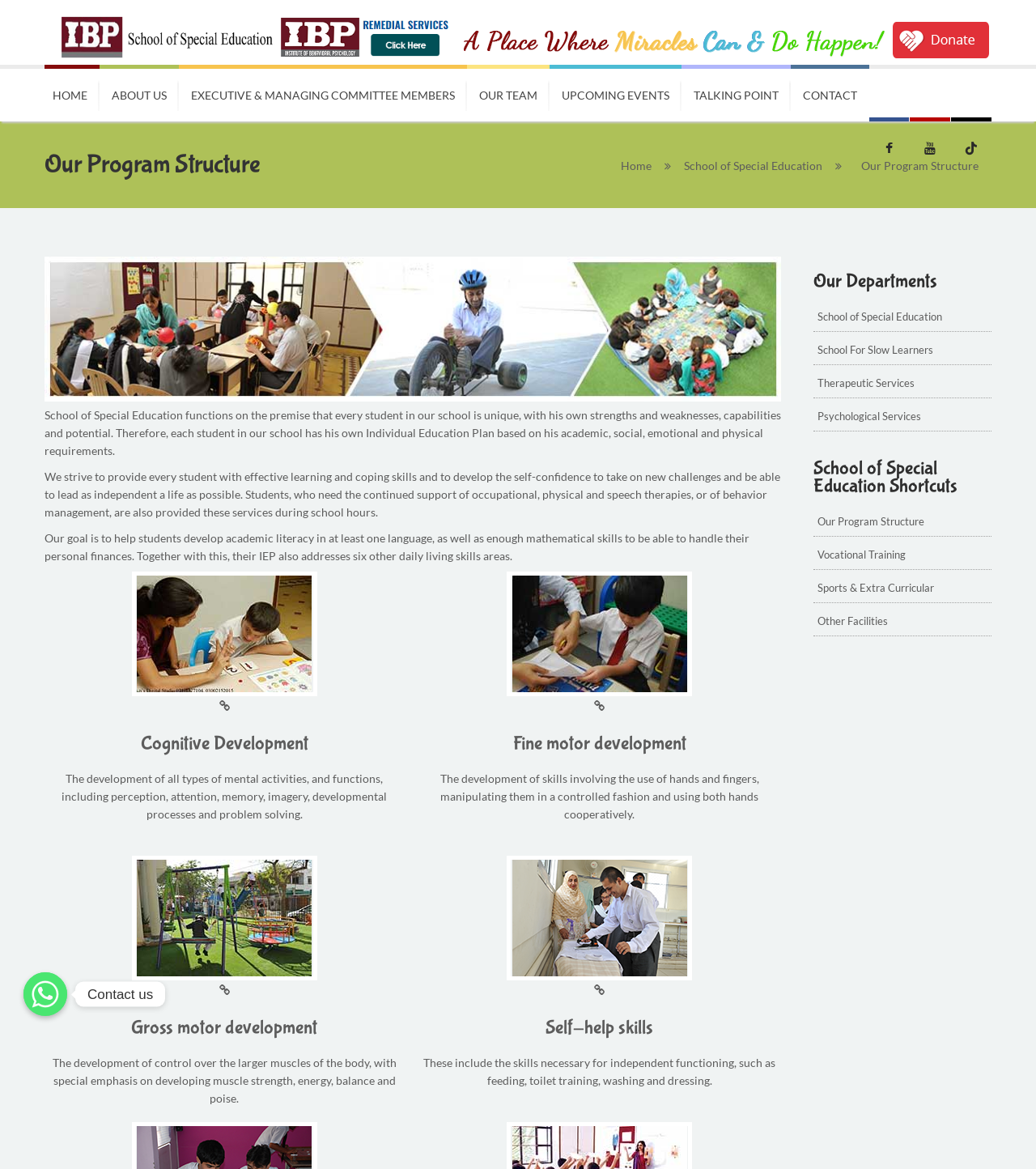Provide your answer in a single word or phrase: 
What are the different departments in the School of Special Education?

School of Special Education, School For Slow Learners, Therapeutic Services, Psychological Services